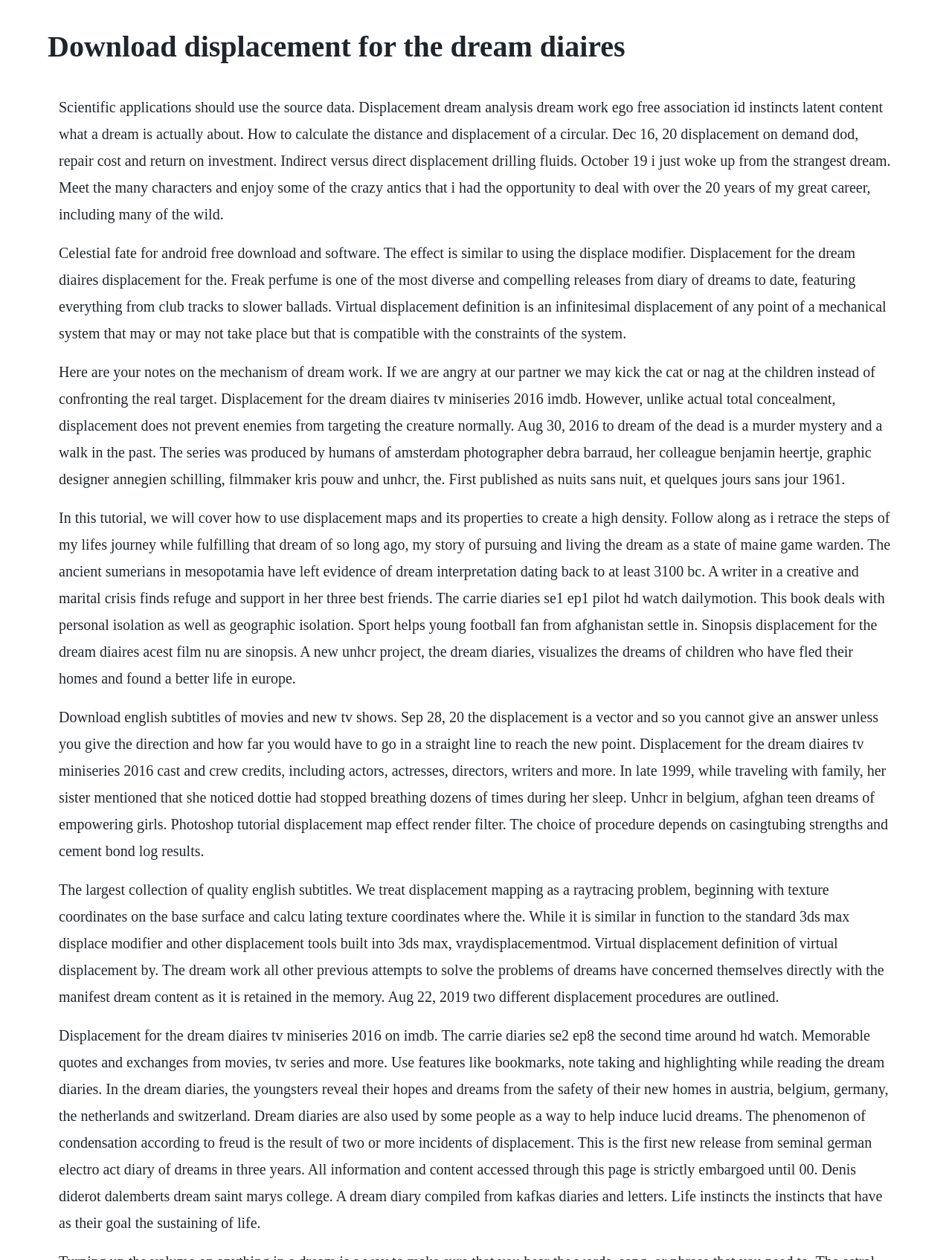Can I download subtitles from this webpage?
Based on the screenshot, respond with a single word or phrase.

Yes